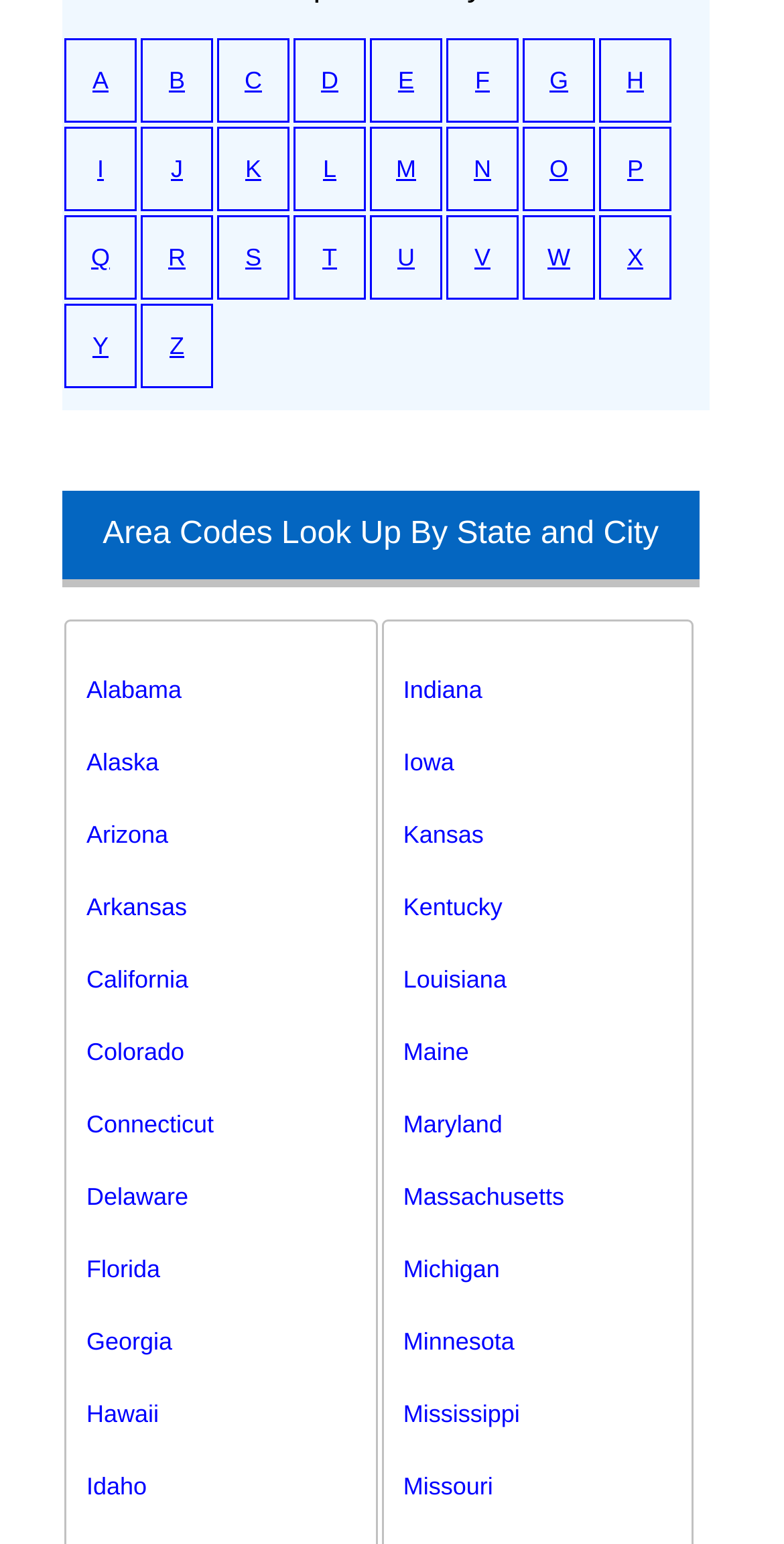Select the bounding box coordinates of the element I need to click to carry out the following instruction: "Visit Alabama page".

[0.11, 0.423, 0.478, 0.47]